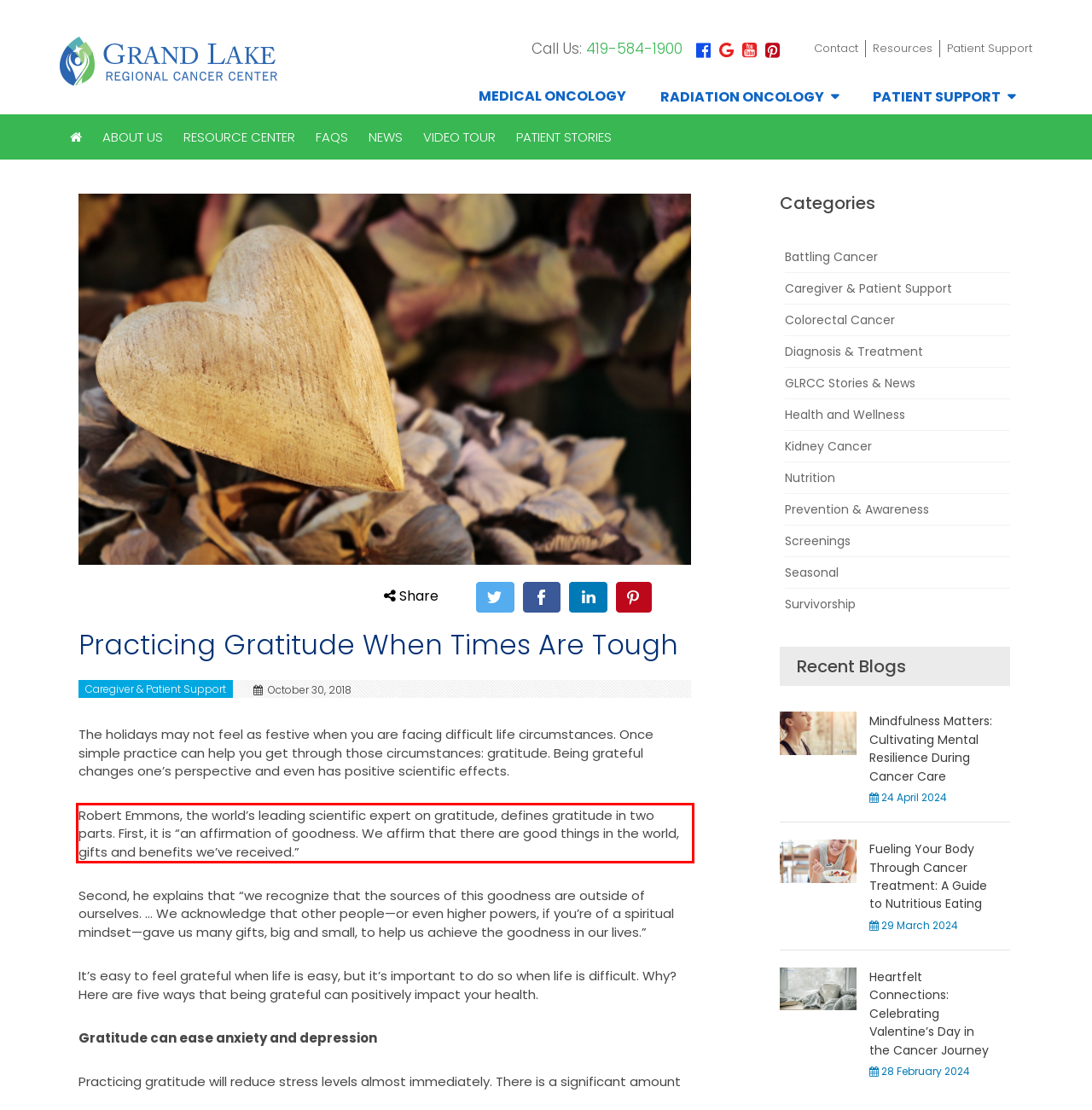You are given a screenshot showing a webpage with a red bounding box. Perform OCR to capture the text within the red bounding box.

Robert Emmons, the world’s leading scientific expert on gratitude, defines gratitude in two parts. First, it is “an affirmation of goodness. We affirm that there are good things in the world, gifts and benefits we’ve received.”